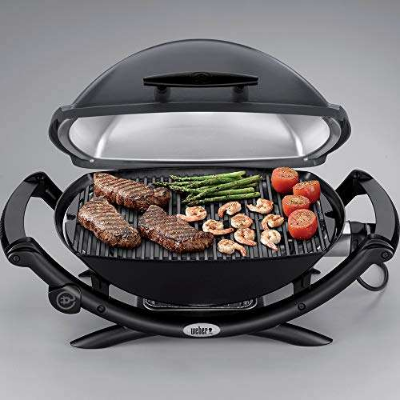Describe all the elements visible in the image meticulously.

The image showcases the Weber Q 2400 Electric Grill, a compact and versatile cooking appliance ideal for both indoor and outdoor grilling. The grill features a sleek design with a portable structure, perfect for those who enjoy grilling without the hassle of charcoal or gas. In the image, you can see a variety of delicious foods being grilled, including steak, shrimp, and asparagus, along with bright red tomatoes, highlighting the grill's ability to handle a range of ingredients. 

The lid is partially open, suggesting optimal cooking conditions, while the grill's distinctive grates create those desirable sear marks on the food. This model emphasizes convenience and efficiency, making it a practical choice for grilling enthusiasts seeking a commercial-level experience at home. The Weber Q 2400 is recognized for its ease of use, portability, and impressive cooking capabilities, allowing users to enjoy flavorful meals with minimal effort.